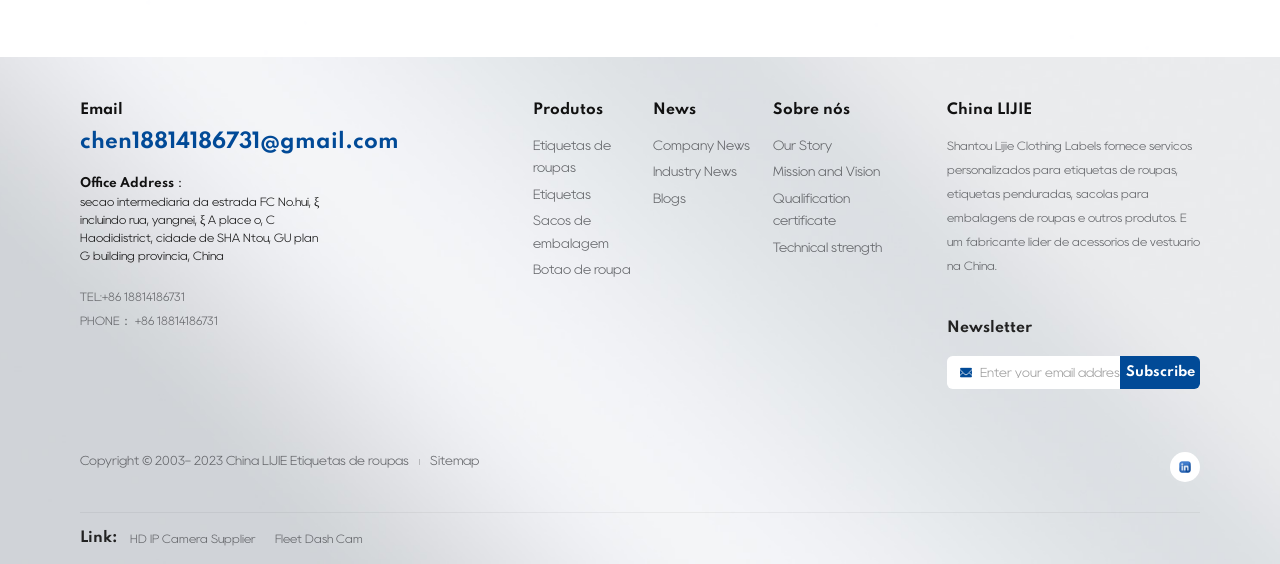Please give a succinct answer to the question in one word or phrase:
How many categories of products are listed?

5